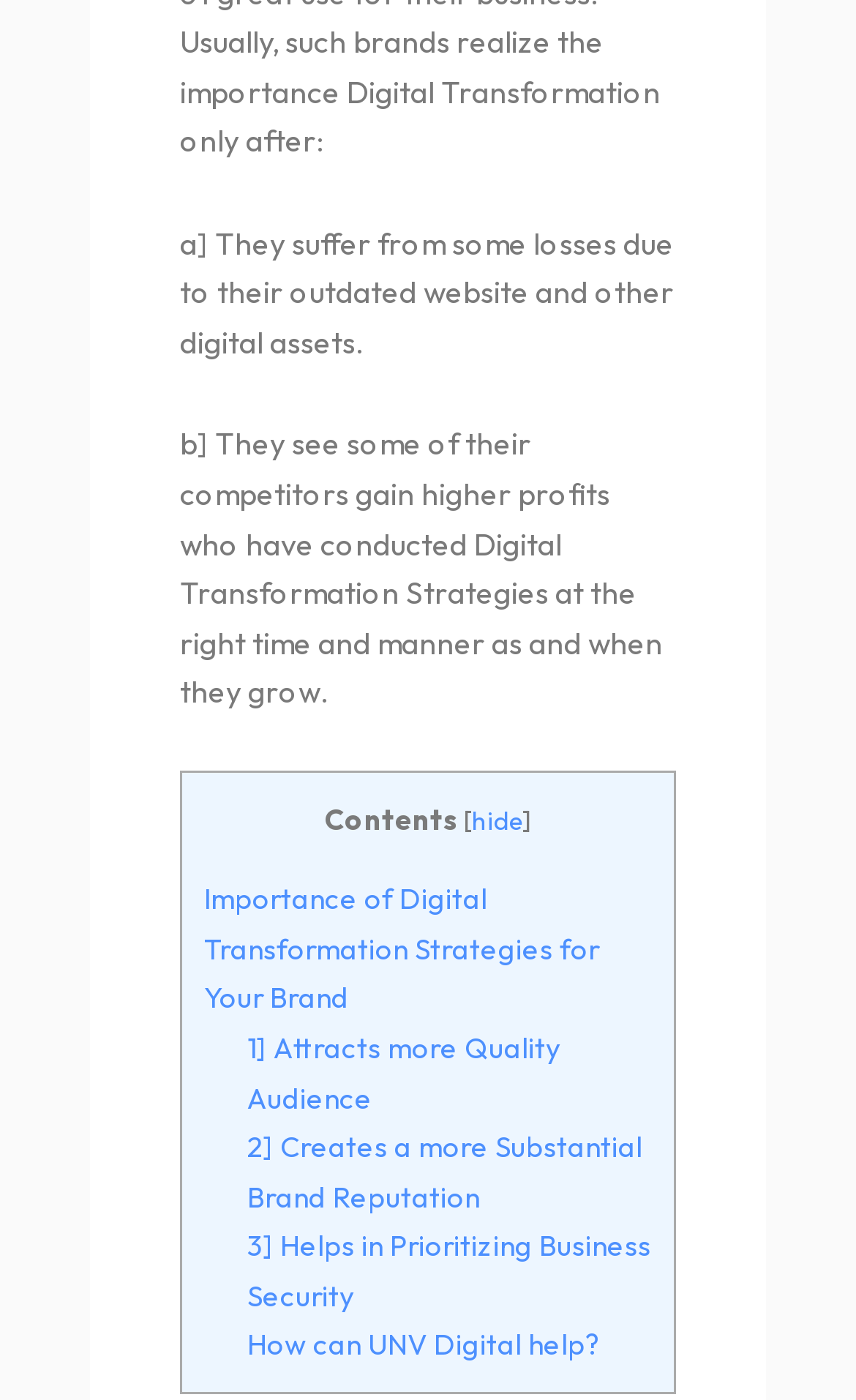With reference to the image, please provide a detailed answer to the following question: What organization can help with Digital Transformation Strategies?

According to the link element with the text 'How can UNV Digital help?', UNV Digital is the organization that can help with Digital Transformation Strategies.